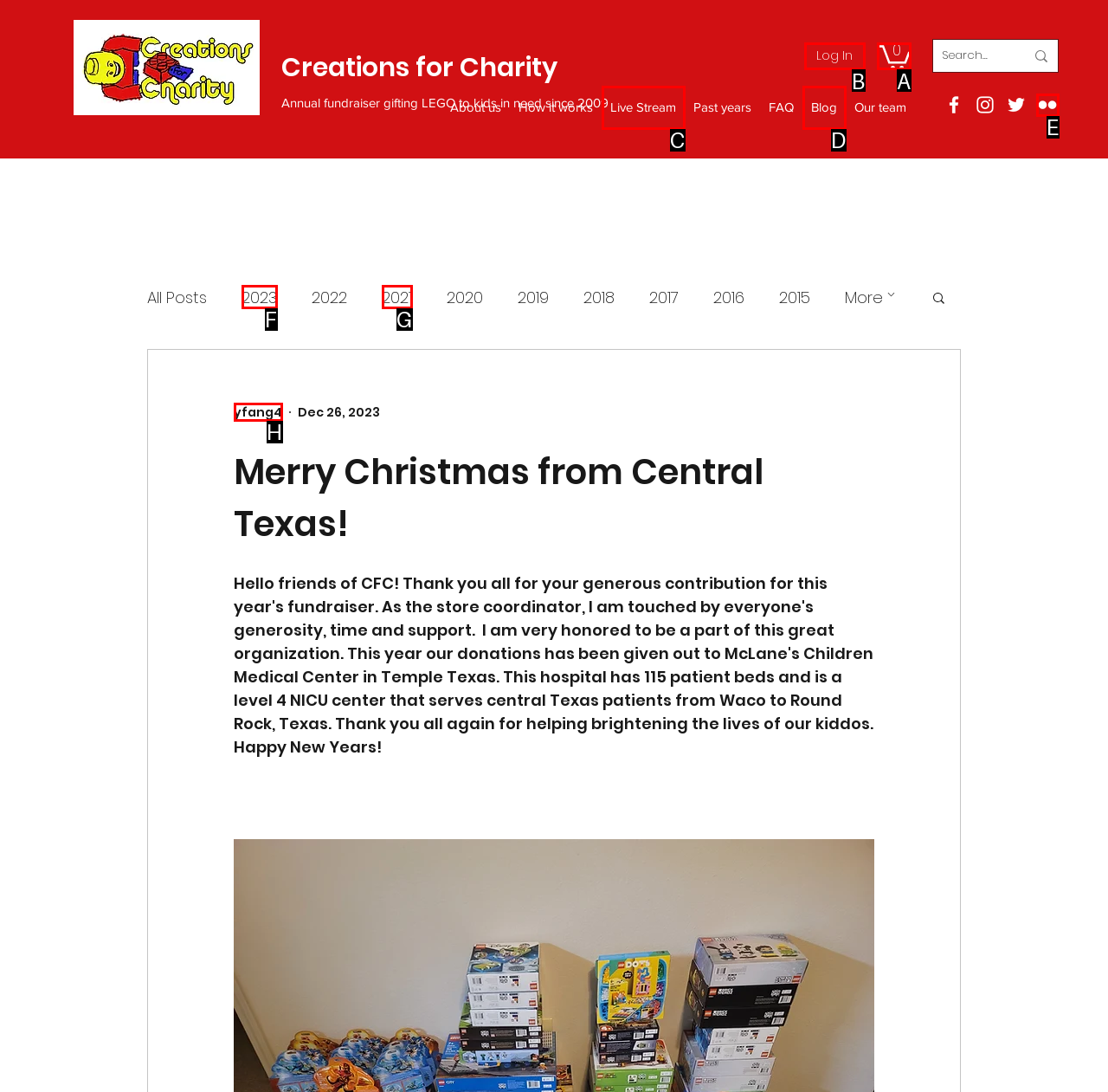Choose the HTML element that needs to be clicked for the given task: Click on the 'May 2024' link Respond by giving the letter of the chosen option.

None